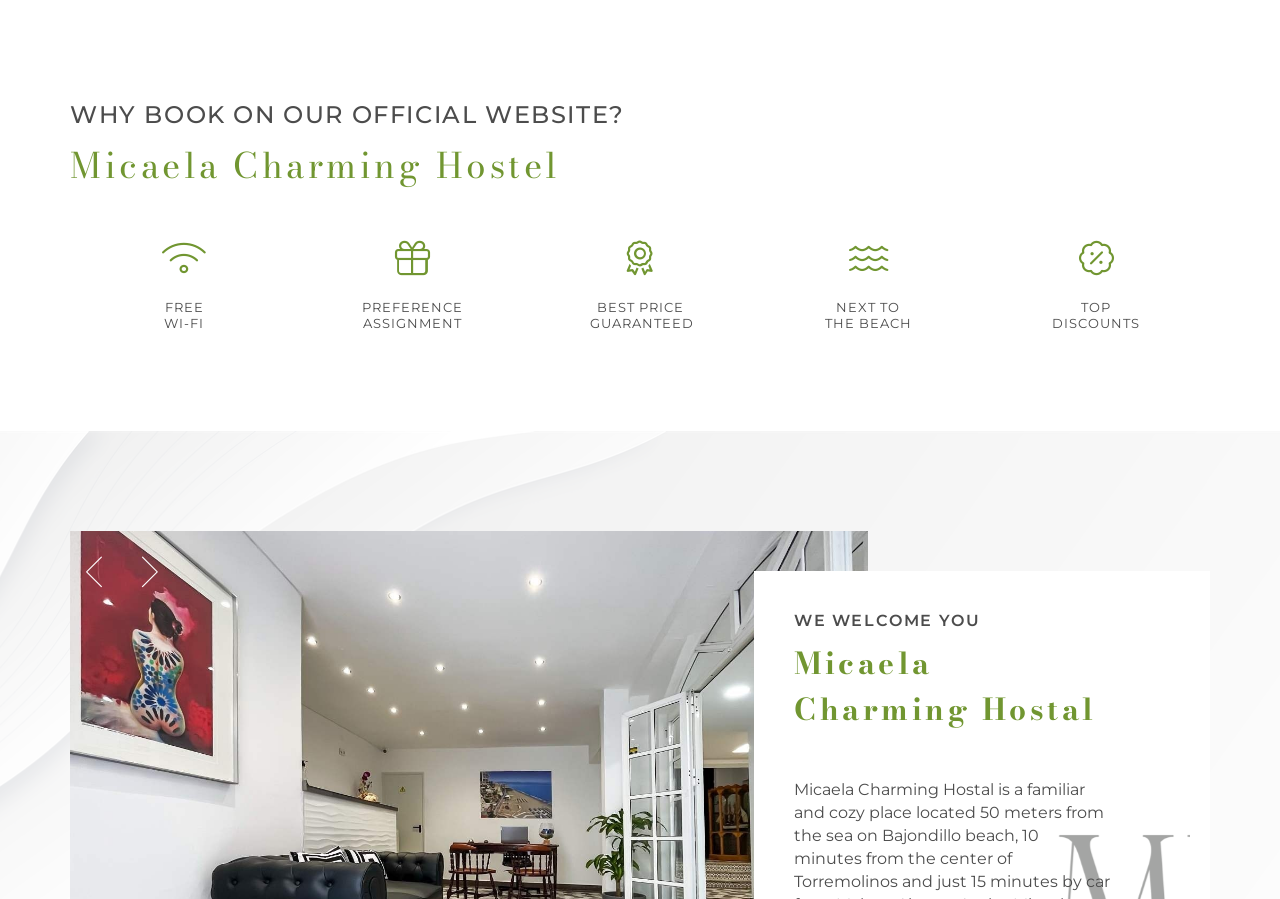What is the purpose of the calendar table?
Provide a short answer using one word or a brief phrase based on the image.

Select Check-In Date